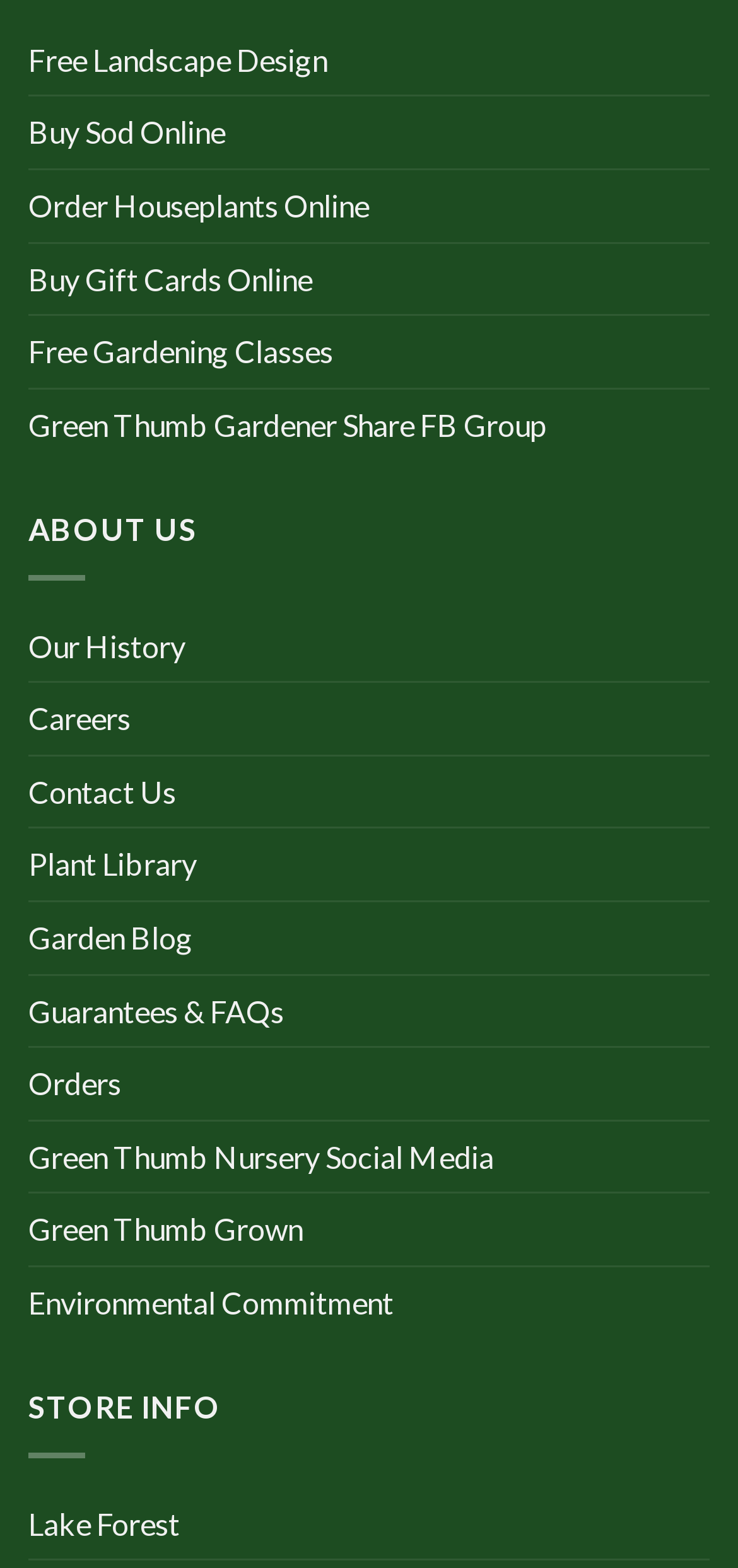What is the second link under 'STORE INFO'?
Using the image as a reference, give a one-word or short phrase answer.

Lake Forest